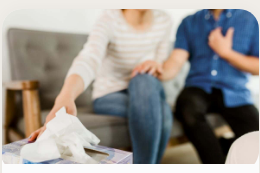Answer briefly with one word or phrase:
What type of therapy is suggested in the scene?

Emotionally Focused Therapy